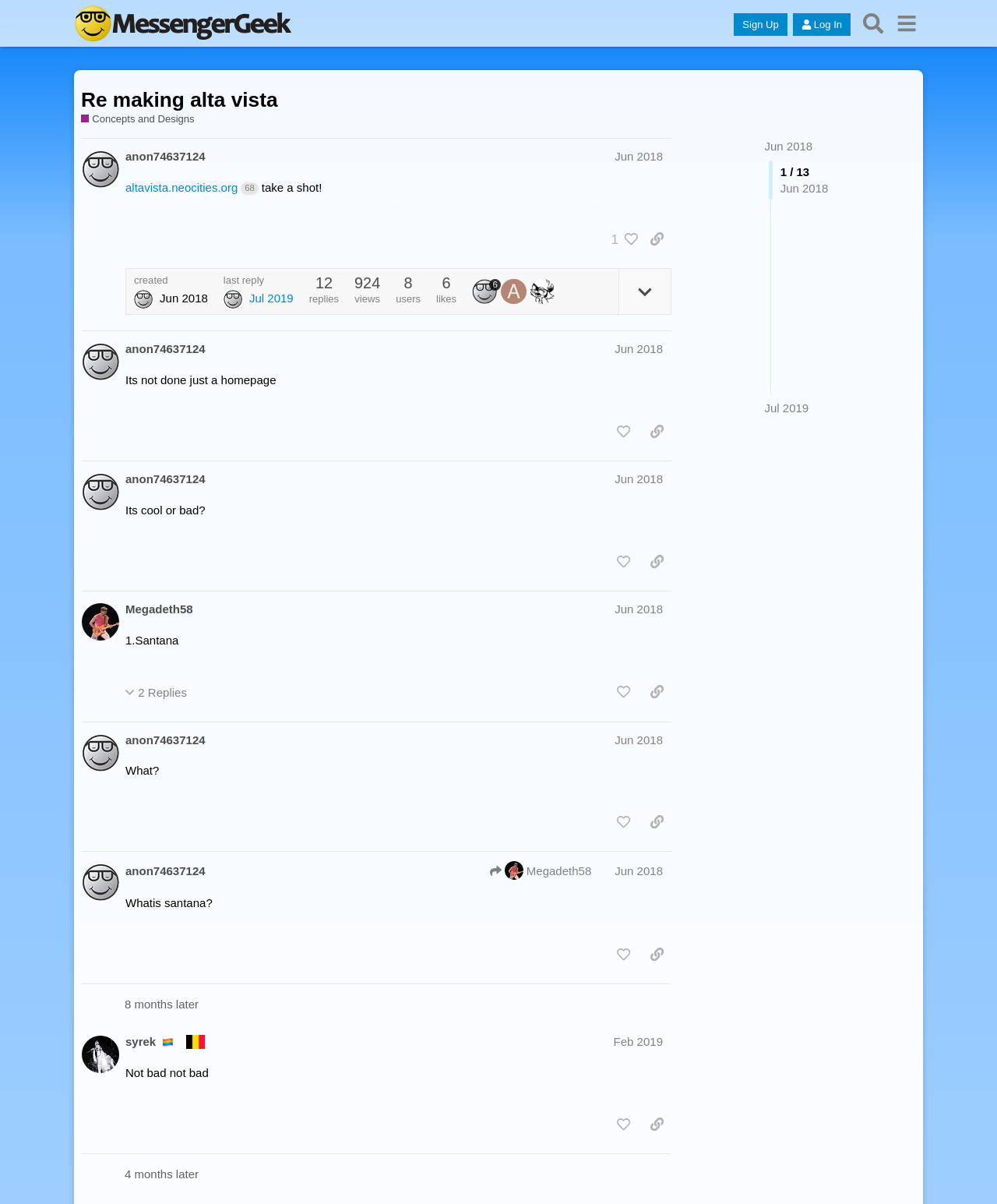Please identify the bounding box coordinates of the clickable area that will fulfill the following instruction: "Sign Up". The coordinates should be in the format of four float numbers between 0 and 1, i.e., [left, top, right, bottom].

[0.736, 0.011, 0.79, 0.03]